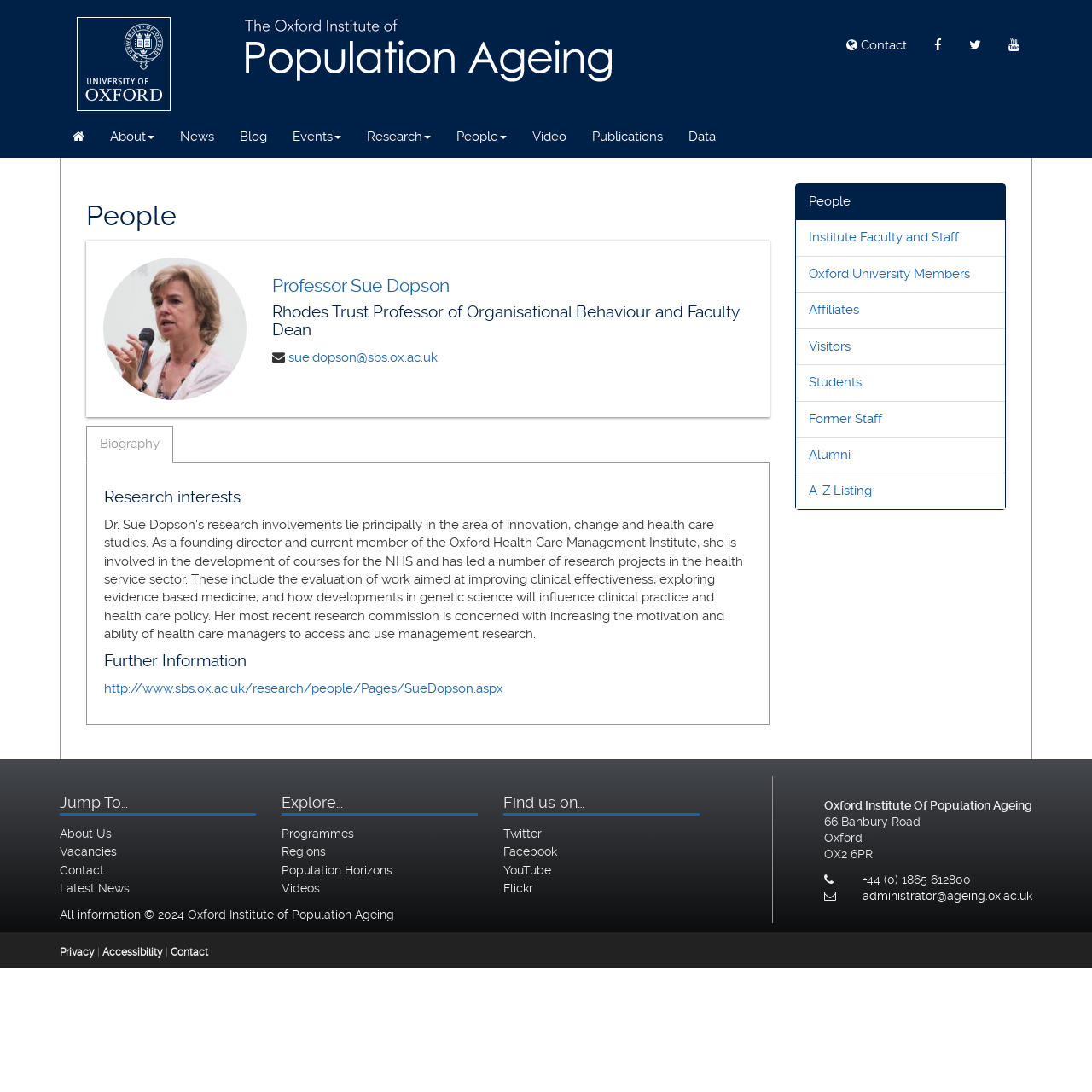Locate the bounding box coordinates of the UI element described by: "Institute Faculty and Staff". Provide the coordinates as four float numbers between 0 and 1, formatted as [left, top, right, bottom].

[0.741, 0.21, 0.878, 0.225]